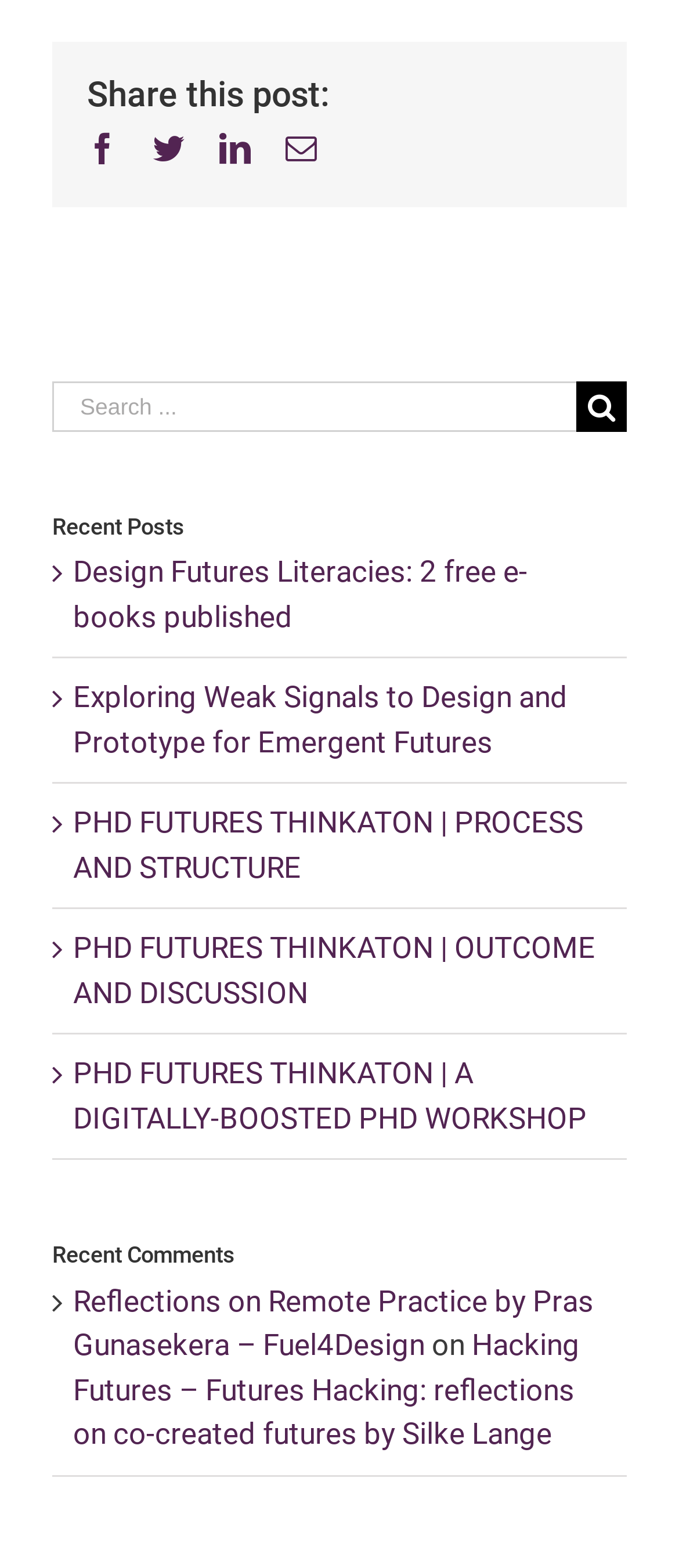Please locate the bounding box coordinates of the element that should be clicked to complete the given instruction: "View Industrial turnkey project".

None